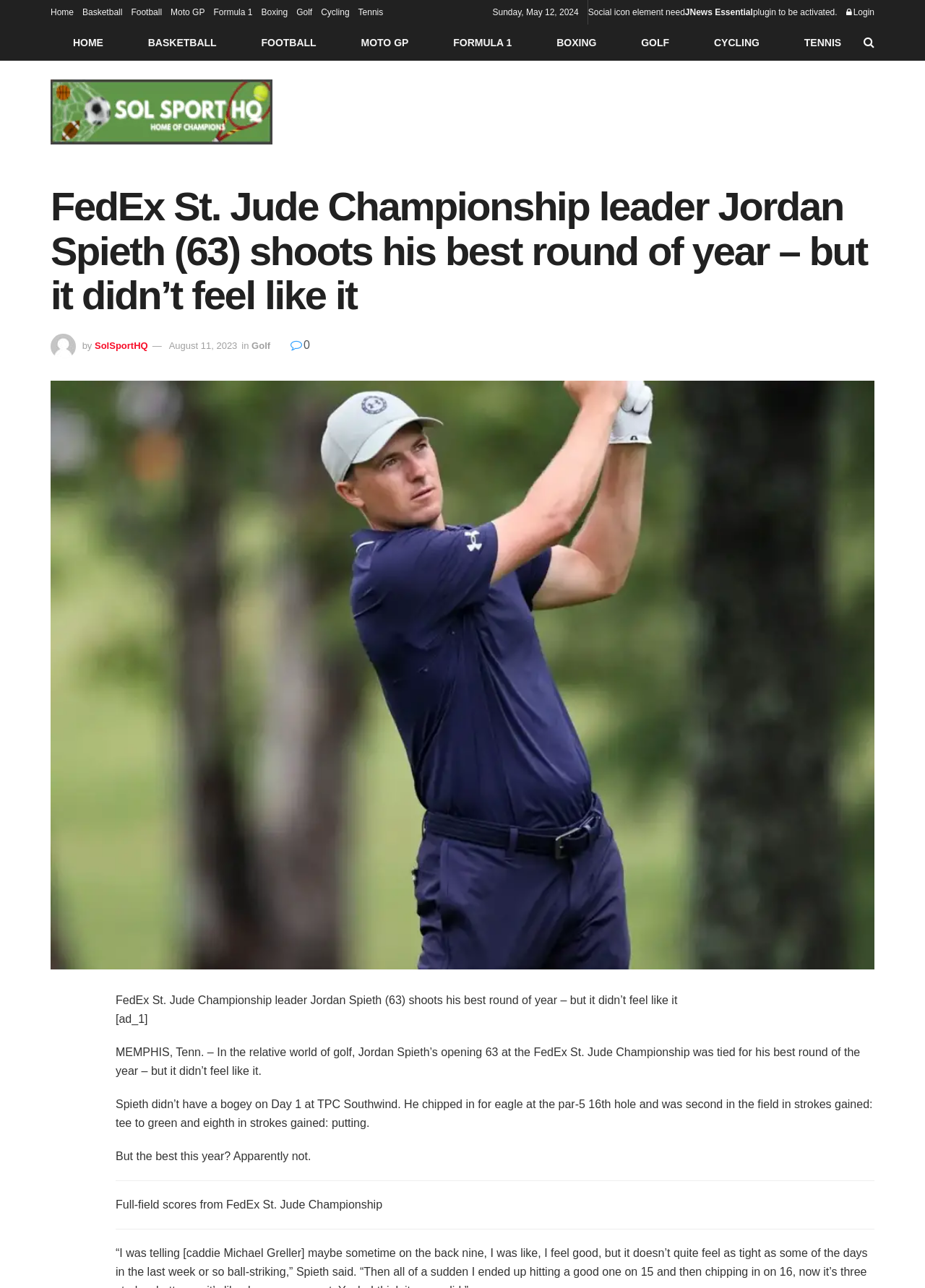Using the information in the image, could you please answer the following question in detail:
What is the ranking of Jordan Spieth in strokes gained: putting?

The ranking can be found in the text 'He chipped in for eagle at the par-5 16th hole and was second in the field in strokes gained: tee to green and eighth in strokes gained: putting' which is located in the article.